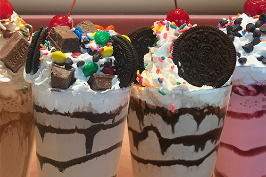Identify and describe all the elements present in the image.

Indulge in a delightful assortment of decadent milkshakes, beautifully presented in tall glasses. Each shake is topped with generous dollops of whipped cream and vibrant sprinkles, adding a festive touch. The shakes are further adorned with colorful candies and chocolate pieces, including Oreos and delightful chocolate chunks, creating an irresistible visual appeal. A shiny red cherry sits atop each creation, completing this scrumptious treat. This enticing display highlights the fun and indulgence that awaits at the menu's "Shakes & Drinks" section, perfect for satisfying any sweet tooth.